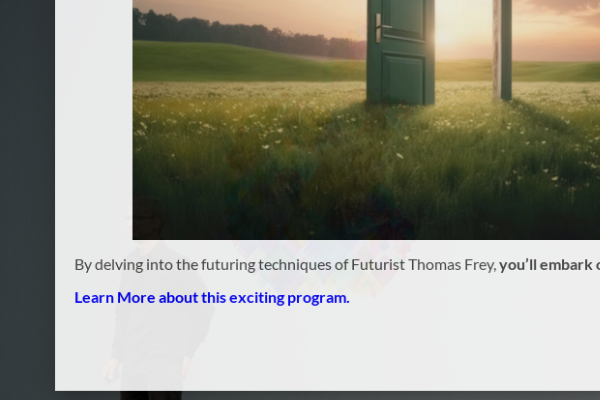Describe all elements and aspects of the image.

The image beautifully captures an open door standing amidst a vast, serene landscape of rolling green hills and a tranquil sky, evoking a sense of exploration and opportunity. This imagery is likely linked to the themes of futurism and innovation, reflecting the ideas of Futurist Thomas Frey. Accompanying the image is a text inviting viewers to delve into the futuring techniques offered by Frey, promising an enlightening journey for those eager to unlock their potential. Below the visual, a link encourages readers to learn more about the exciting programs available, inviting them to engage with the insights and knowledge that Thomas Frey shares.